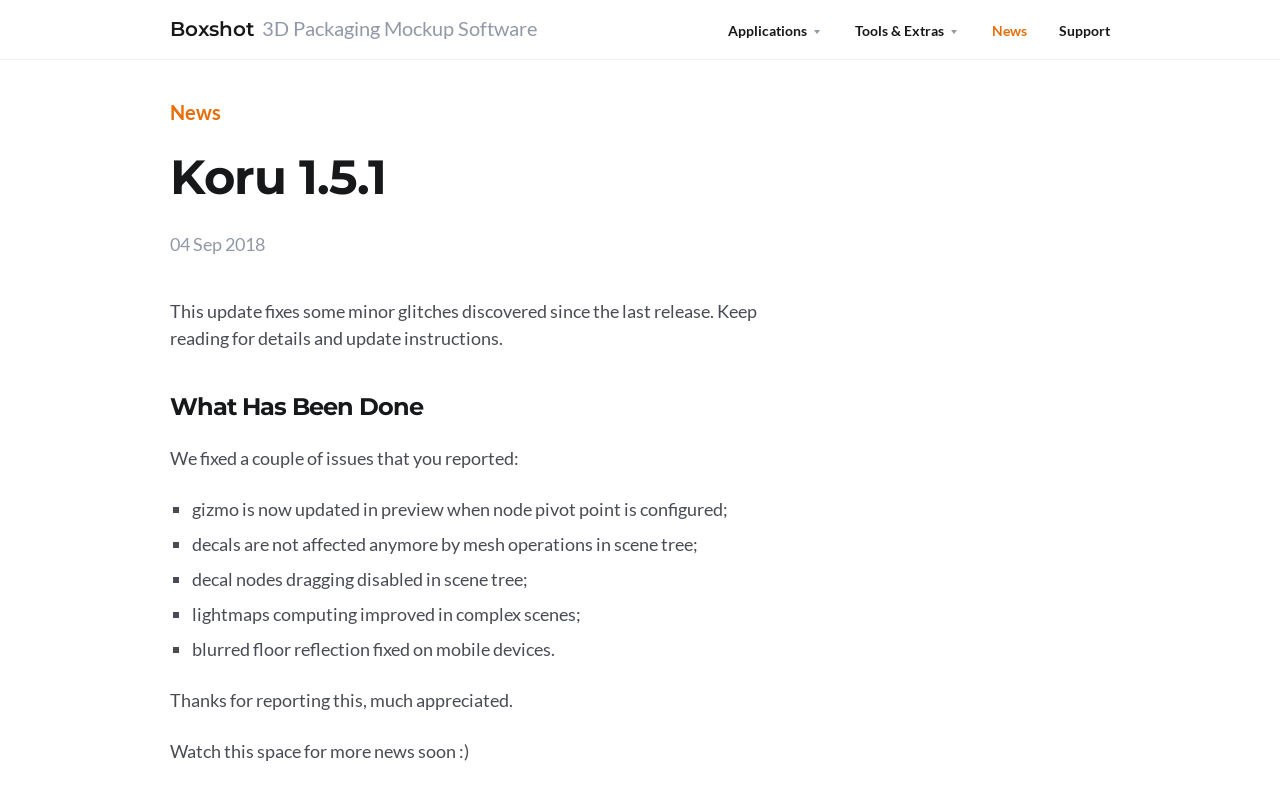Look at the image and write a detailed answer to the question: 
What is the purpose of this webpage?

I found the answer by analyzing the content of the webpage, which describes the changes and fixes made in this update, and the tone of the text, which is informative and announcing a new version of Koru.